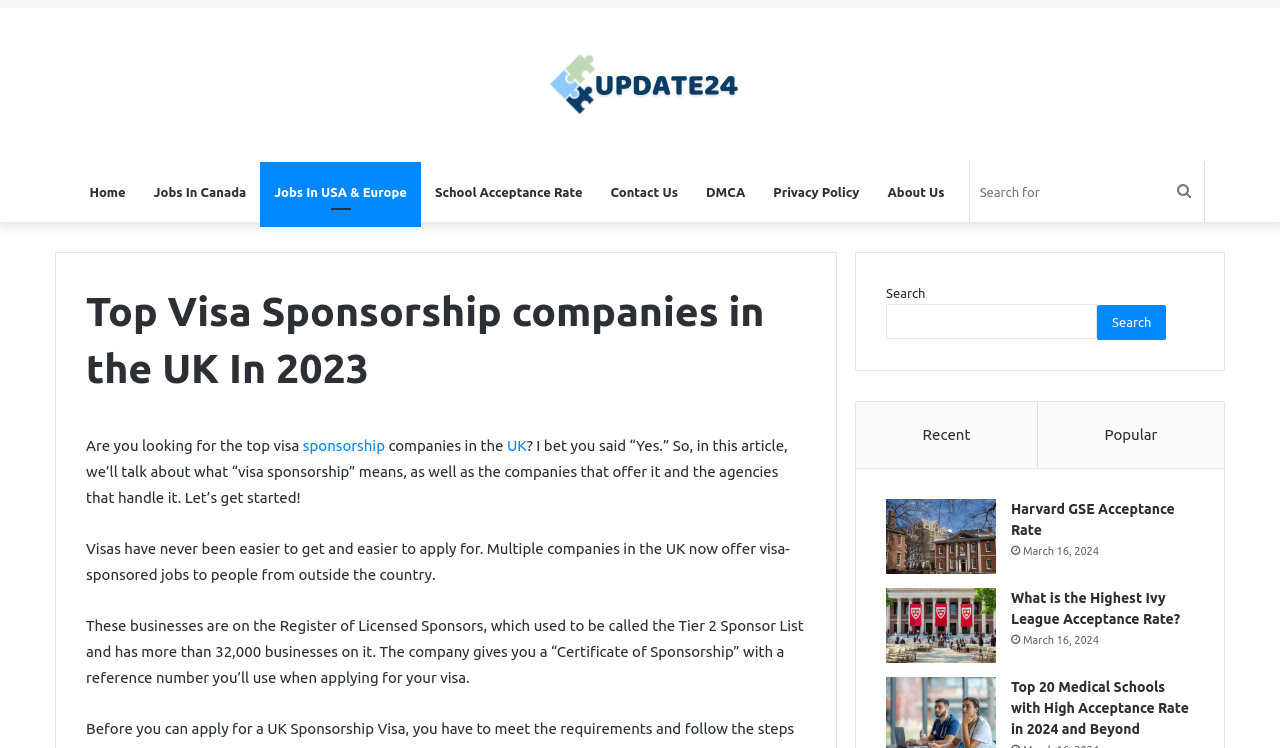Identify and provide the bounding box for the element described by: "School Acceptance Rate".

[0.329, 0.217, 0.466, 0.297]